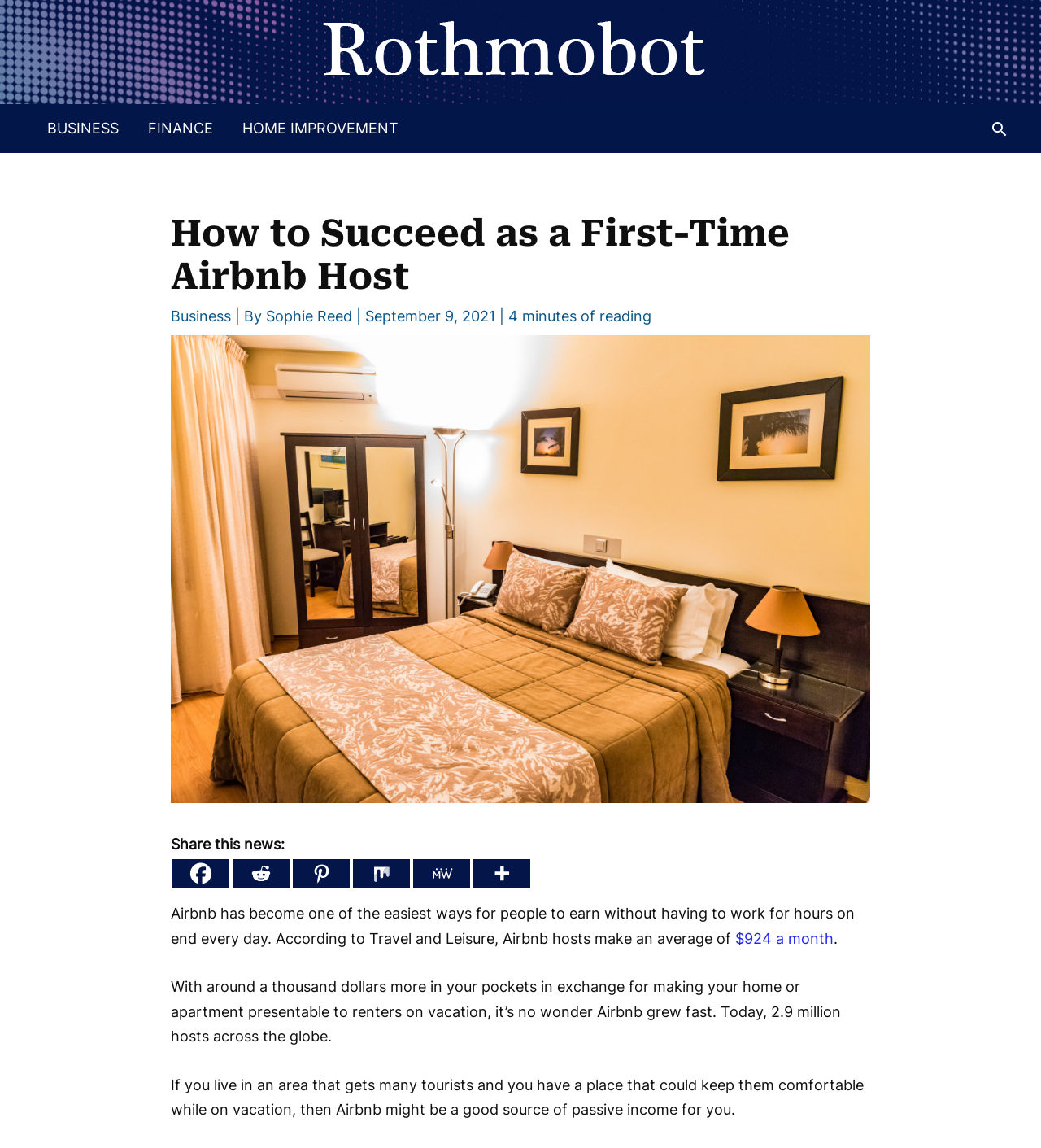Who is the author of the article? Please answer the question using a single word or phrase based on the image.

Sophie Reed